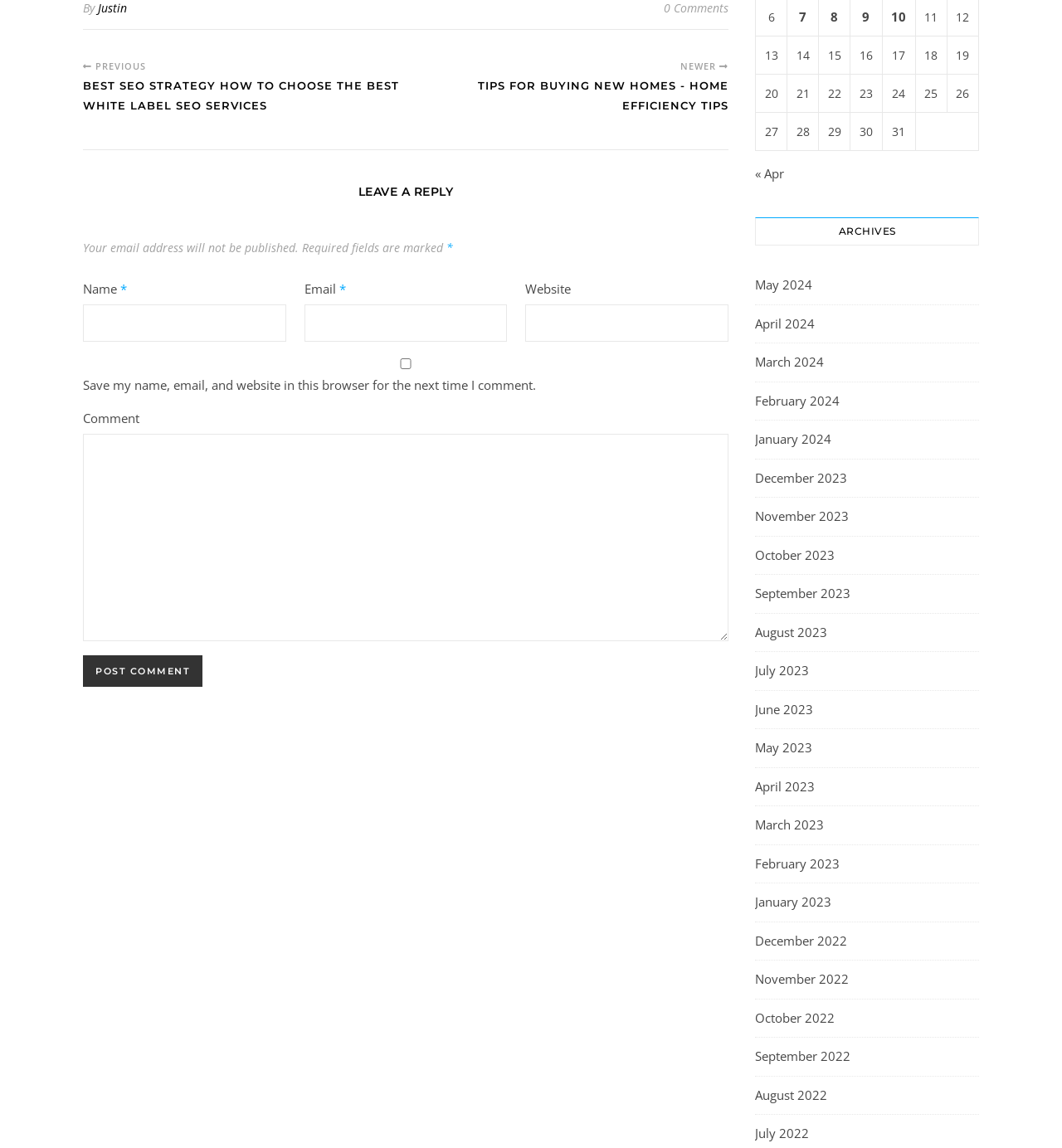Answer the question in one word or a short phrase:
How many months are listed in the archives section?

12